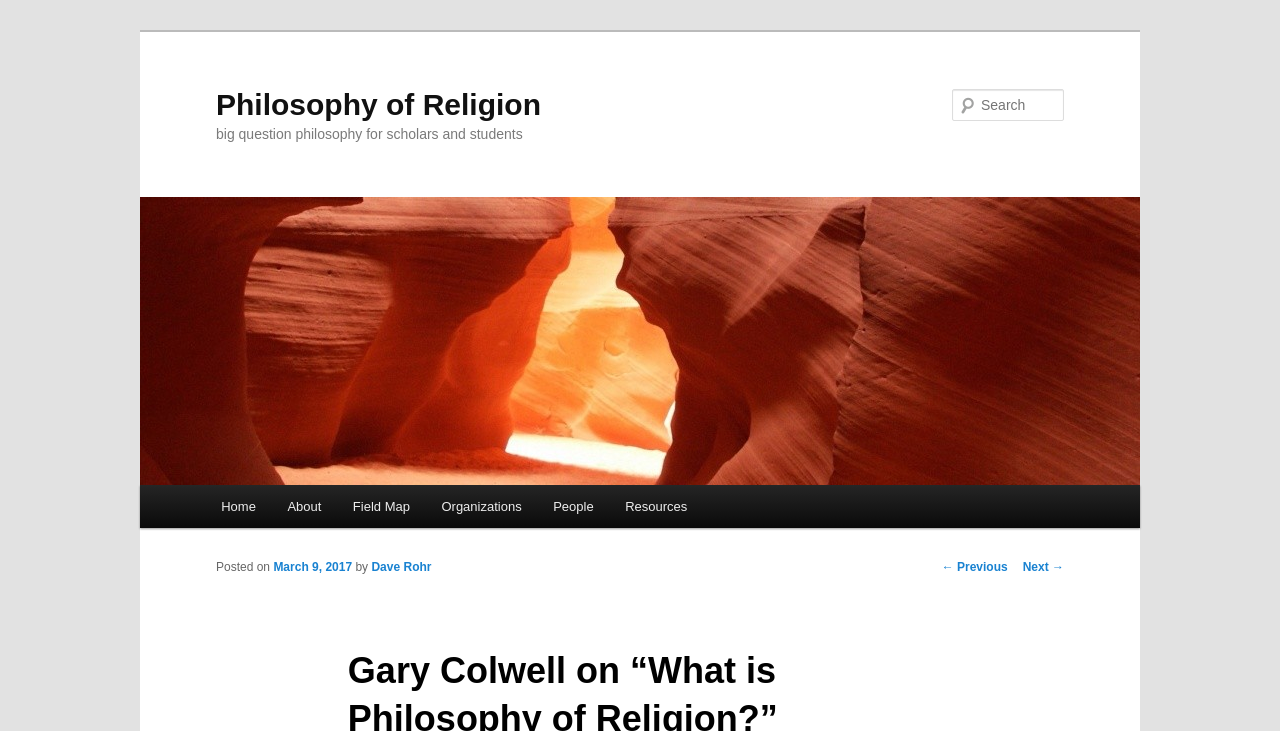Identify the bounding box coordinates of the clickable region necessary to fulfill the following instruction: "Read the next post". The bounding box coordinates should be four float numbers between 0 and 1, i.e., [left, top, right, bottom].

[0.799, 0.766, 0.831, 0.785]